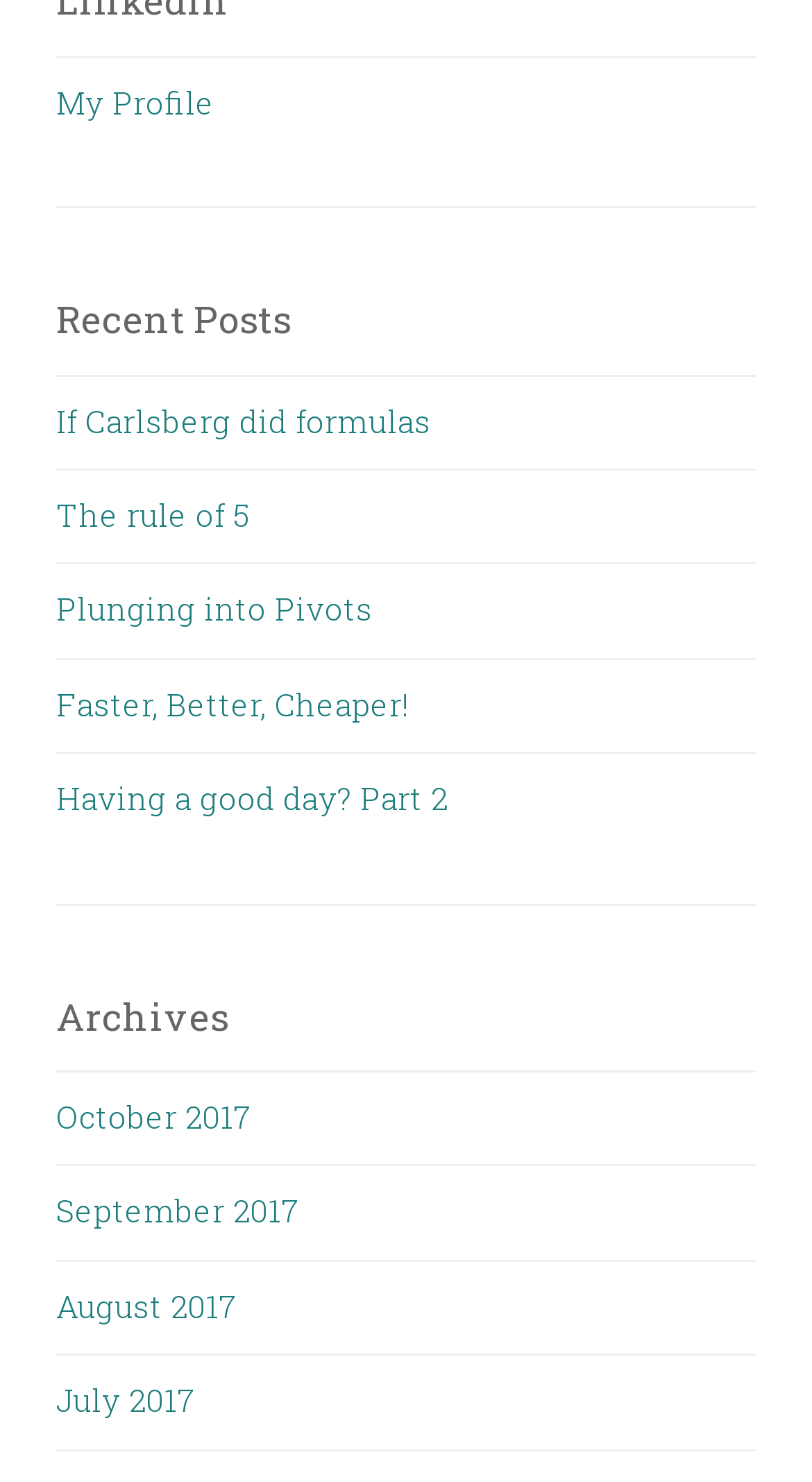With reference to the screenshot, provide a detailed response to the question below:
How many recent posts are listed?

Under the 'Recent Posts' heading, I found six links: 'If Carlsberg did formulas', 'The rule of 5', 'Plunging into Pivots', 'Faster, Better, Cheaper!', 'Having a good day? Part 2'. Therefore, there are six recent posts listed.